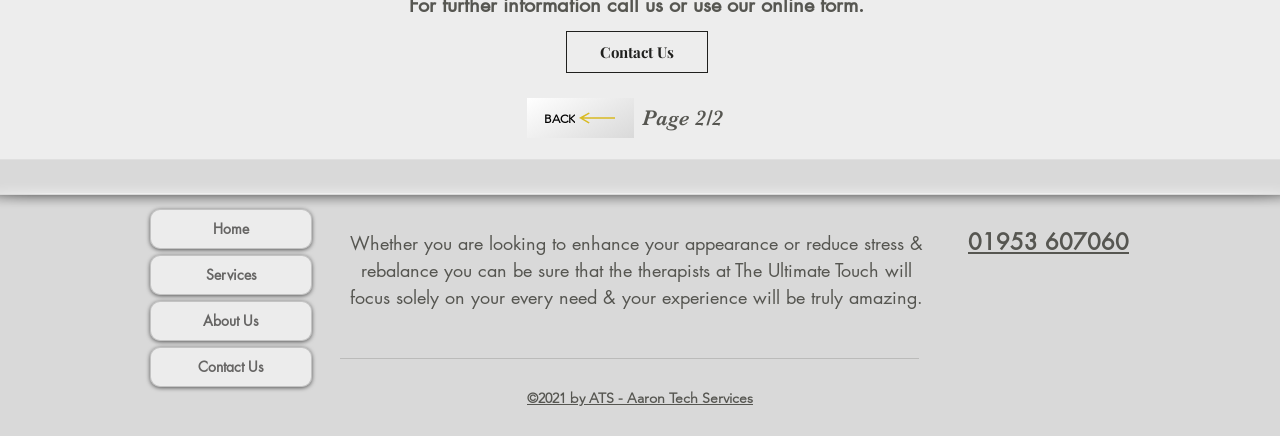Answer the question below using just one word or a short phrase: 
What is the phone number on the page?

01953 607060